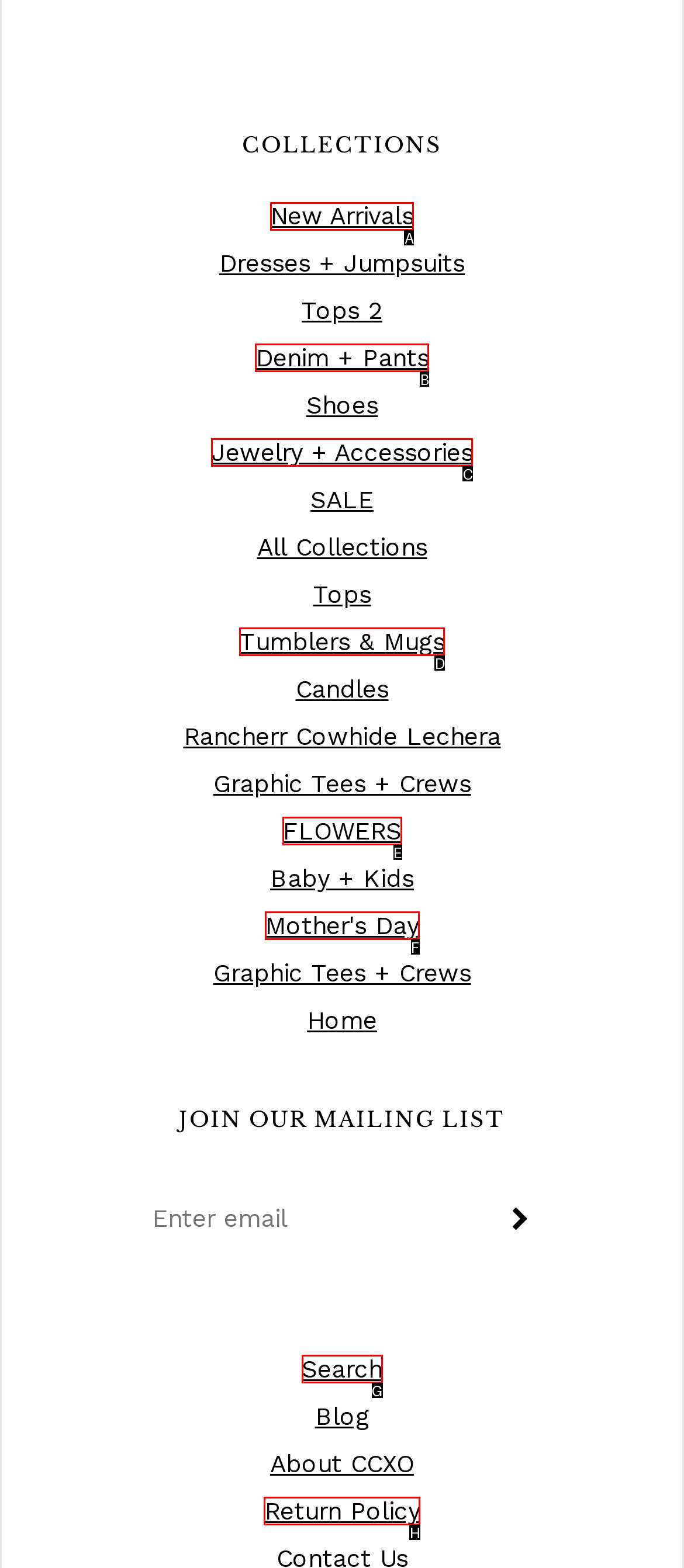Which choice should you pick to execute the task: Browse New Arrivals
Respond with the letter associated with the correct option only.

A